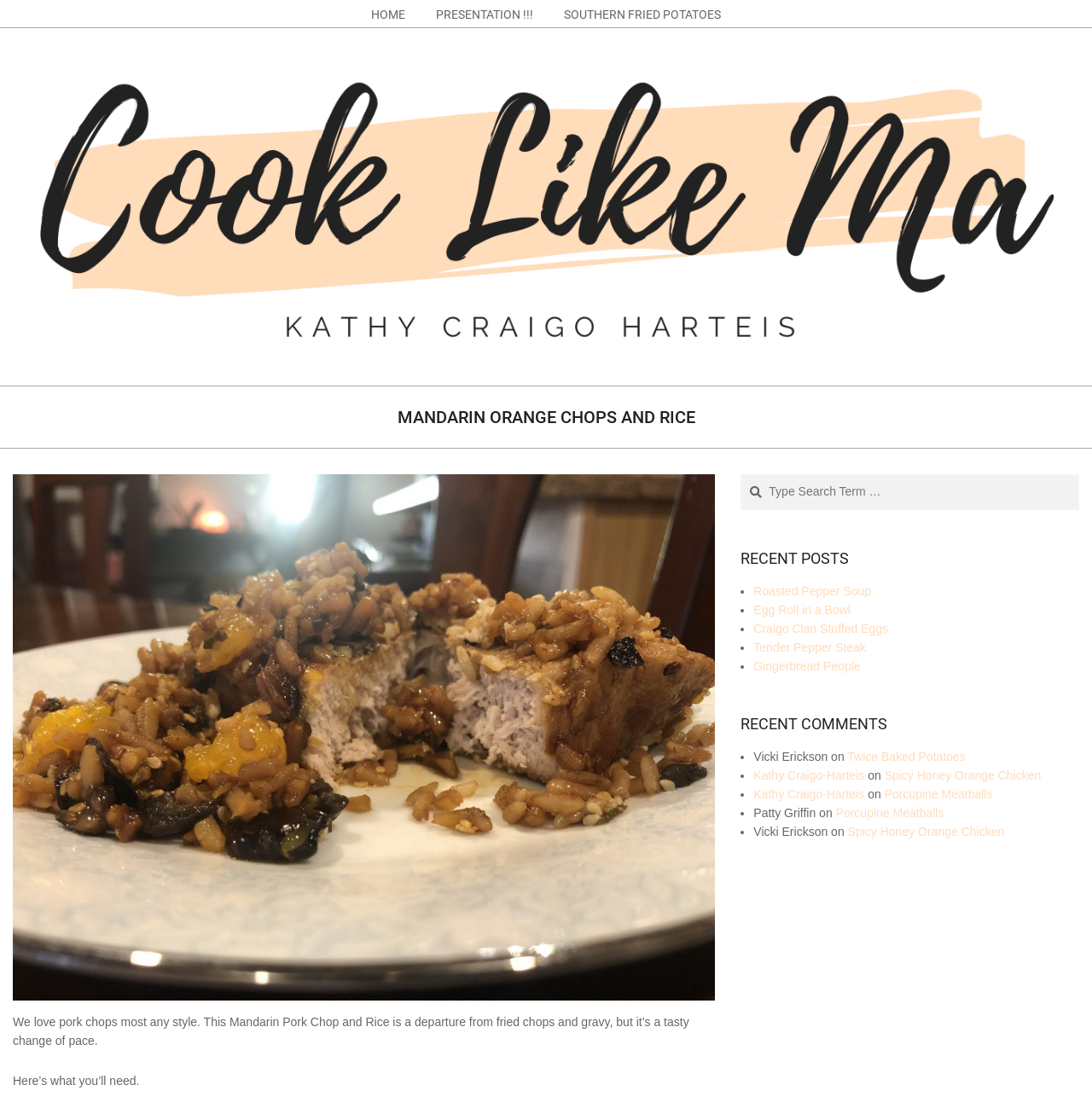How many recent posts are listed on the webpage?
Please elaborate on the answer to the question with detailed information.

In the 'RECENT POSTS' section, I can see five list markers, each followed by a link to a post. The posts are 'Roasted Pepper Soup', 'Egg Roll in a Bowl', 'Craigo Clan Stuffed Eggs', 'Tender Pepper Steak', and 'Gingerbread People'. Therefore, there are five recent posts listed on the webpage.